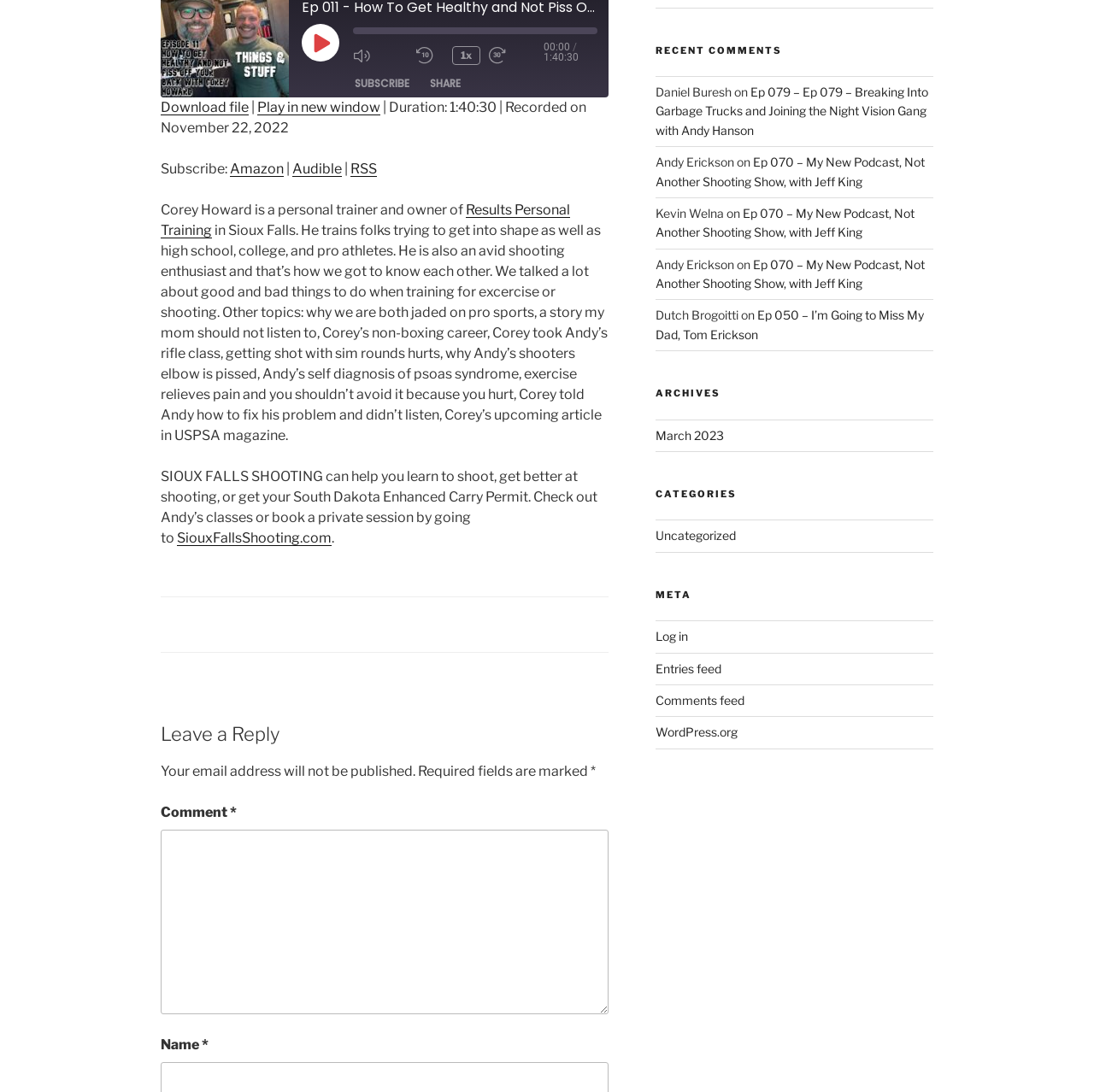Please indicate the bounding box coordinates of the element's region to be clicked to achieve the instruction: "Mute or unmute the episode". Provide the coordinates as four float numbers between 0 and 1, i.e., [left, top, right, bottom].

[0.323, 0.038, 0.373, 0.063]